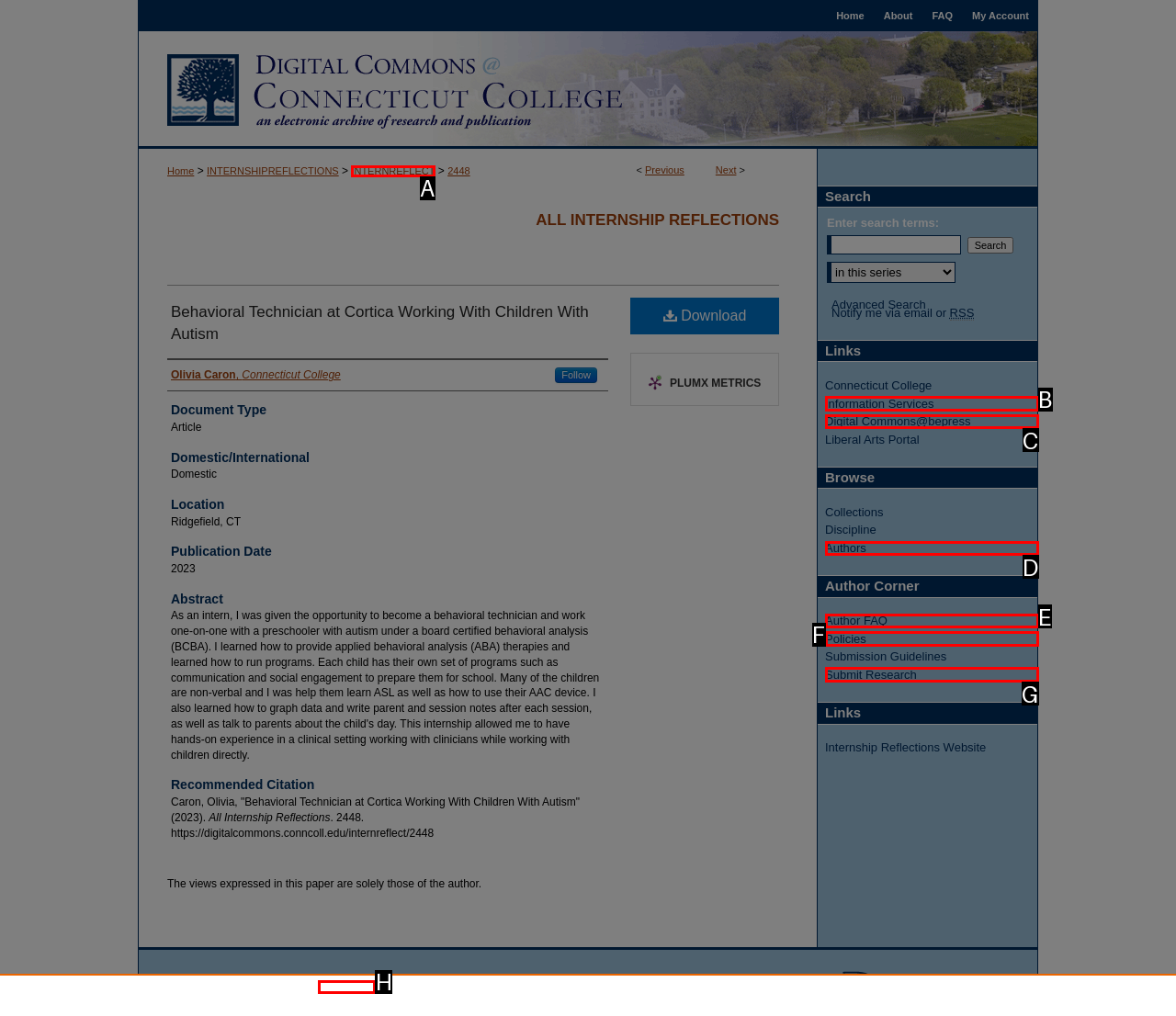Find the HTML element that suits the description: Information Services
Indicate your answer with the letter of the matching option from the choices provided.

B